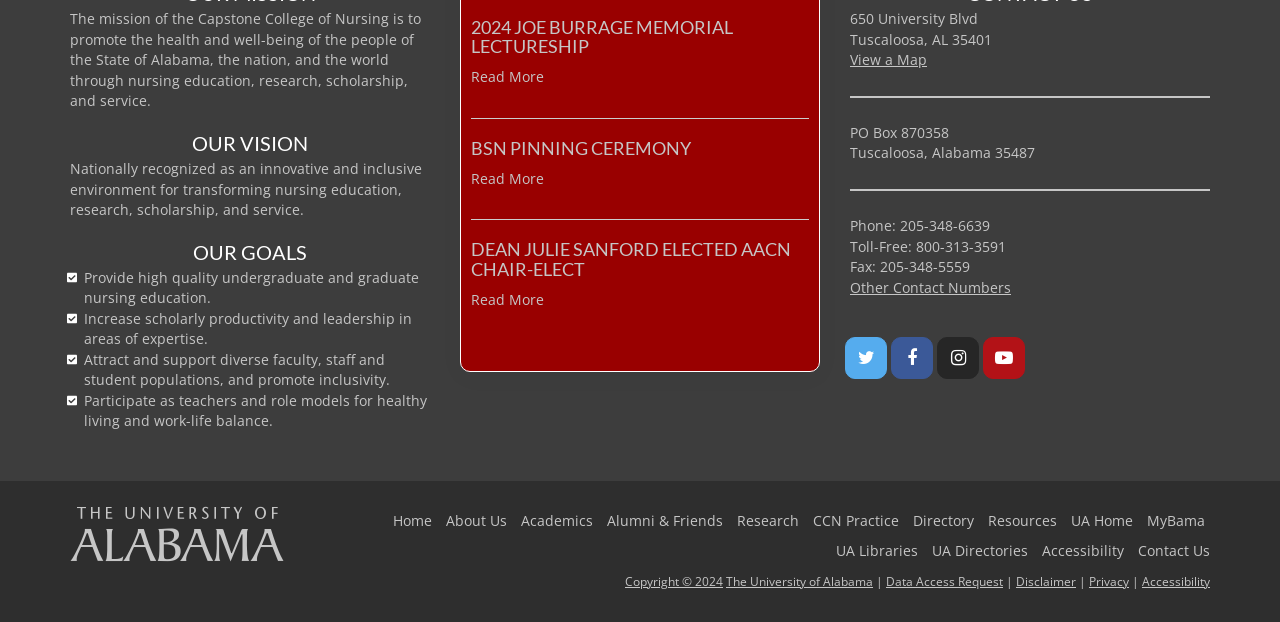Provide the bounding box coordinates of the section that needs to be clicked to accomplish the following instruction: "View the map."

[0.664, 0.081, 0.724, 0.112]